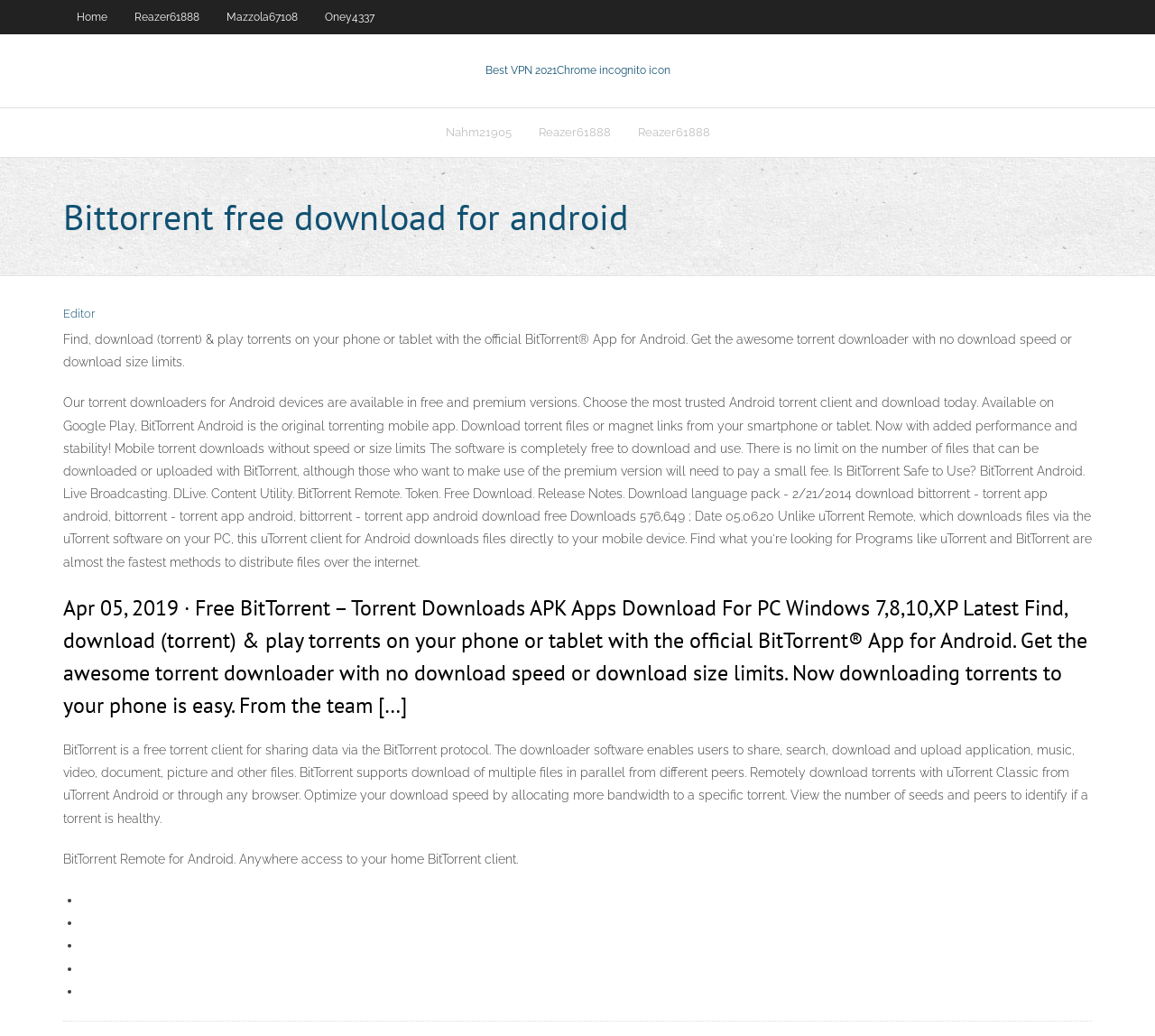Provide the bounding box coordinates of the section that needs to be clicked to accomplish the following instruction: "View the 'Creche Festival' news category."

None